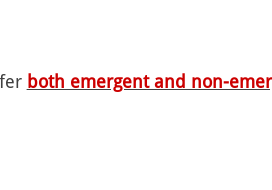Please answer the following question using a single word or phrase: 
Who is the CEO of Sacred Heart Medical Services?

Clay Wiatrek